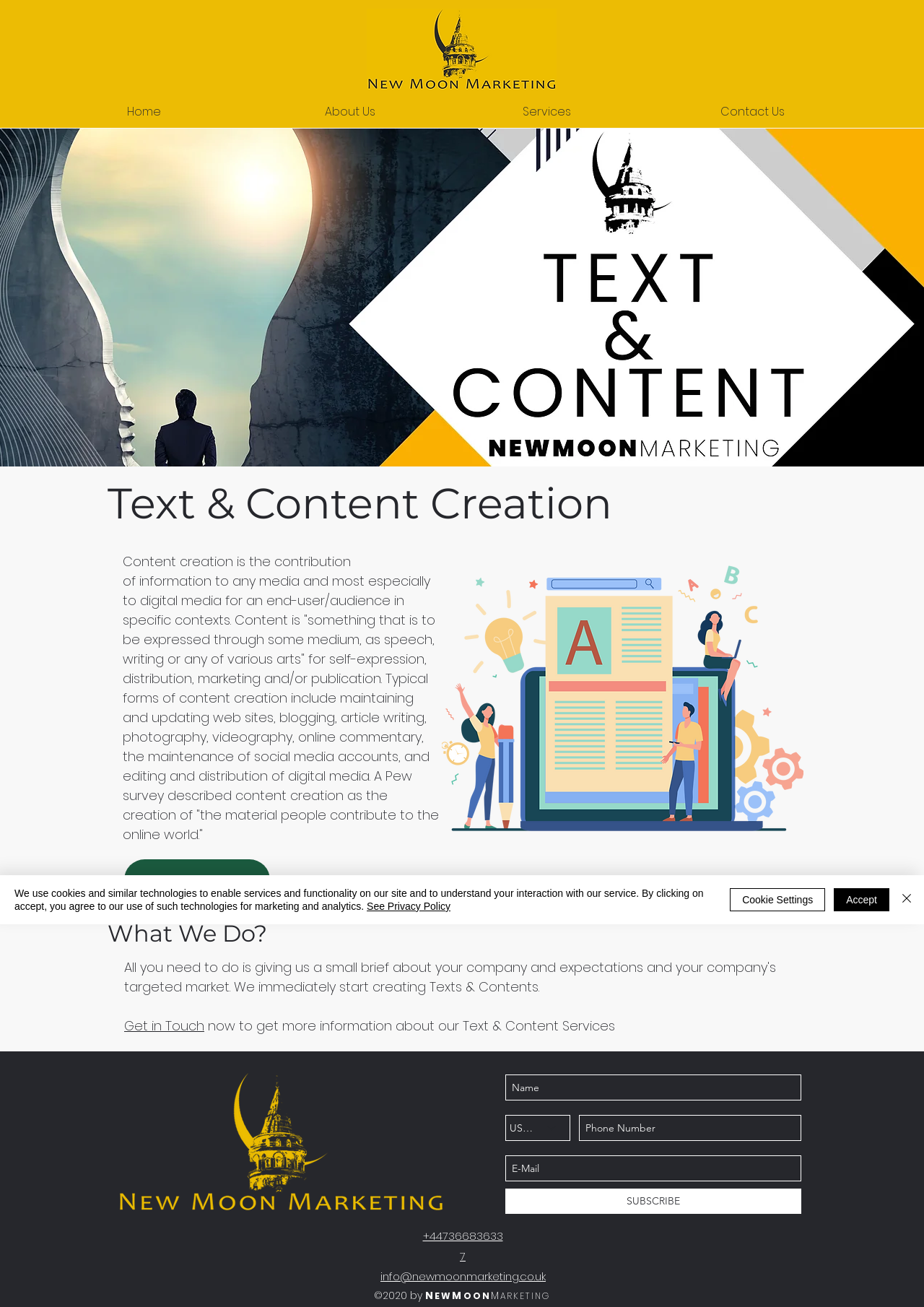What is the company's contact phone number?
Offer a detailed and full explanation in response to the question.

The company's contact phone number is +447366836337, which is displayed at the bottom of the webpage, along with the email address and other contact information.